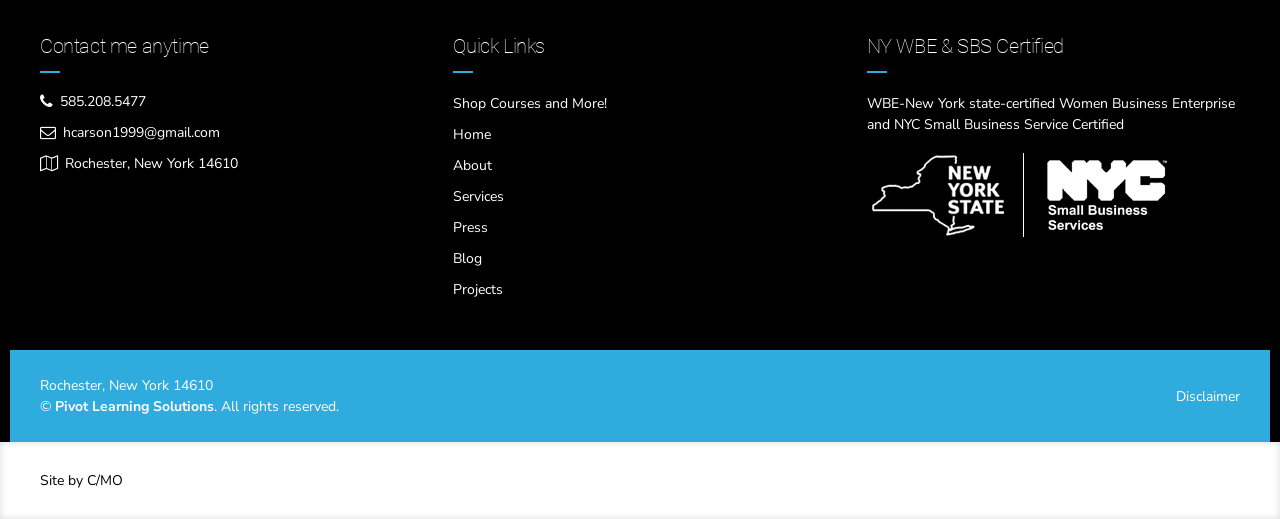Based on the provided description, "Shop Courses and More!", find the bounding box of the corresponding UI element in the screenshot.

[0.354, 0.182, 0.474, 0.218]